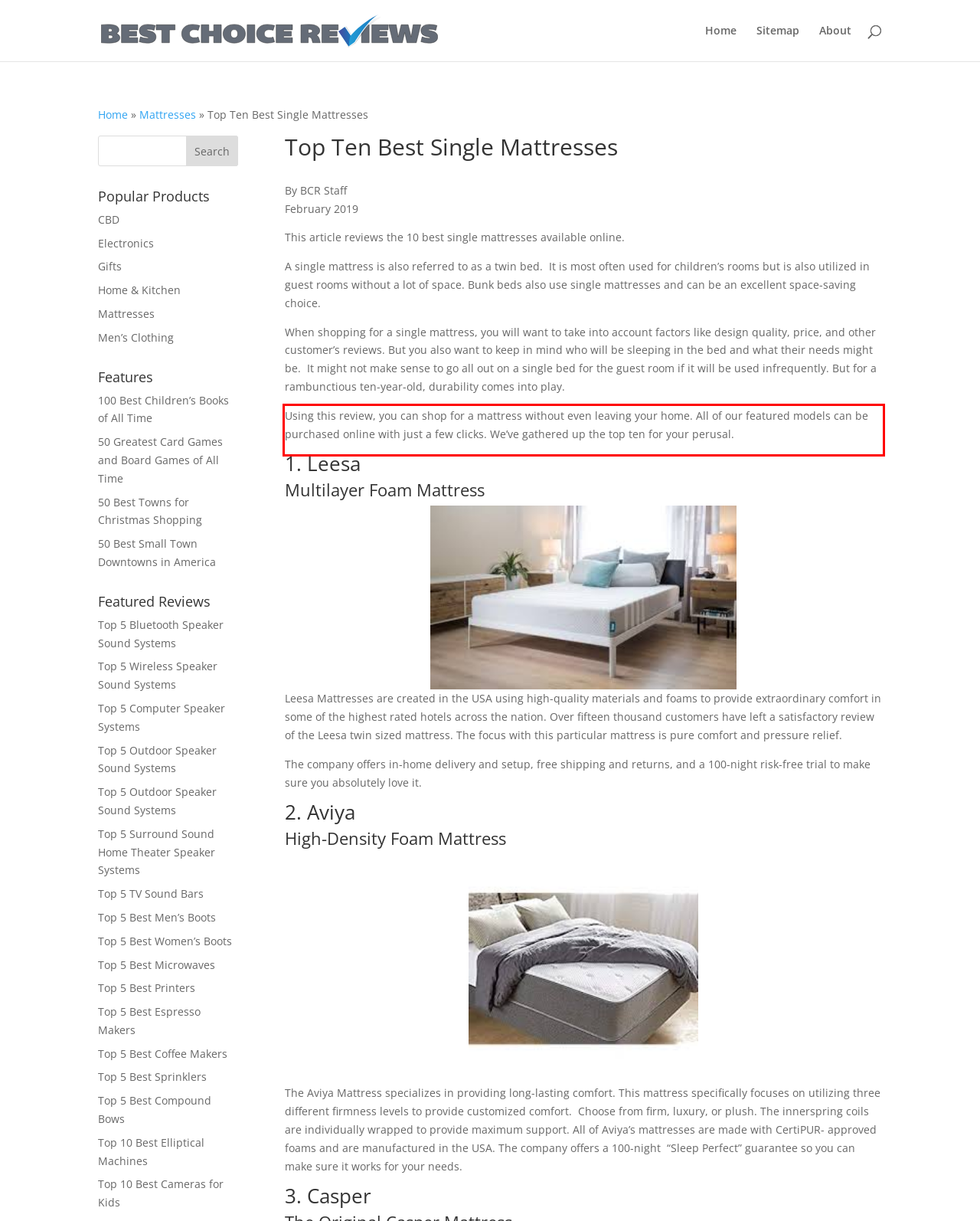Given a screenshot of a webpage containing a red bounding box, perform OCR on the text within this red bounding box and provide the text content.

Using this review, you can shop for a mattress without even leaving your home. All of our featured models can be purchased online with just a few clicks. We’ve gathered up the top ten for your perusal.